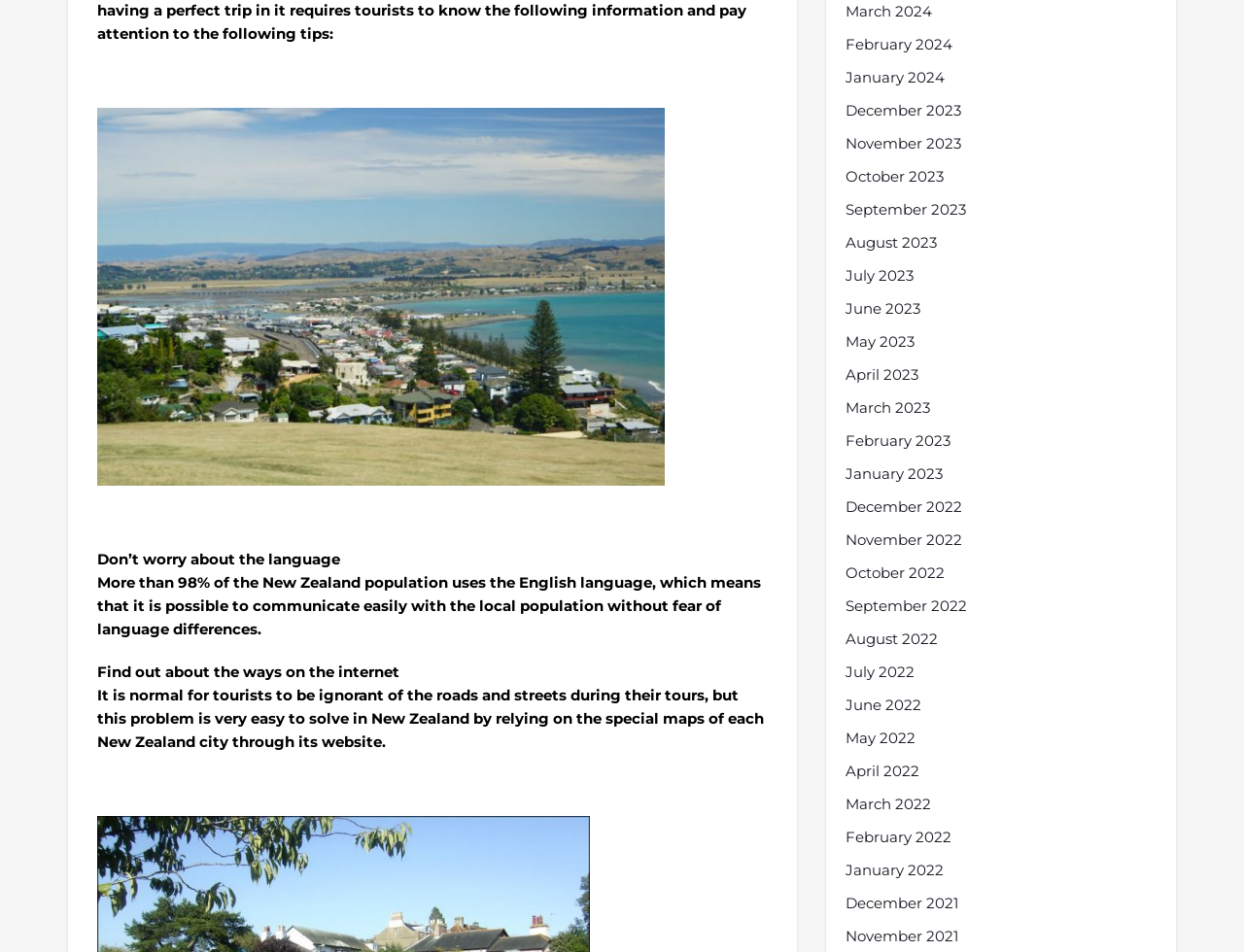Please provide the bounding box coordinates for the element that needs to be clicked to perform the following instruction: "Click on February 2024". The coordinates should be given as four float numbers between 0 and 1, i.e., [left, top, right, bottom].

[0.68, 0.035, 0.766, 0.059]